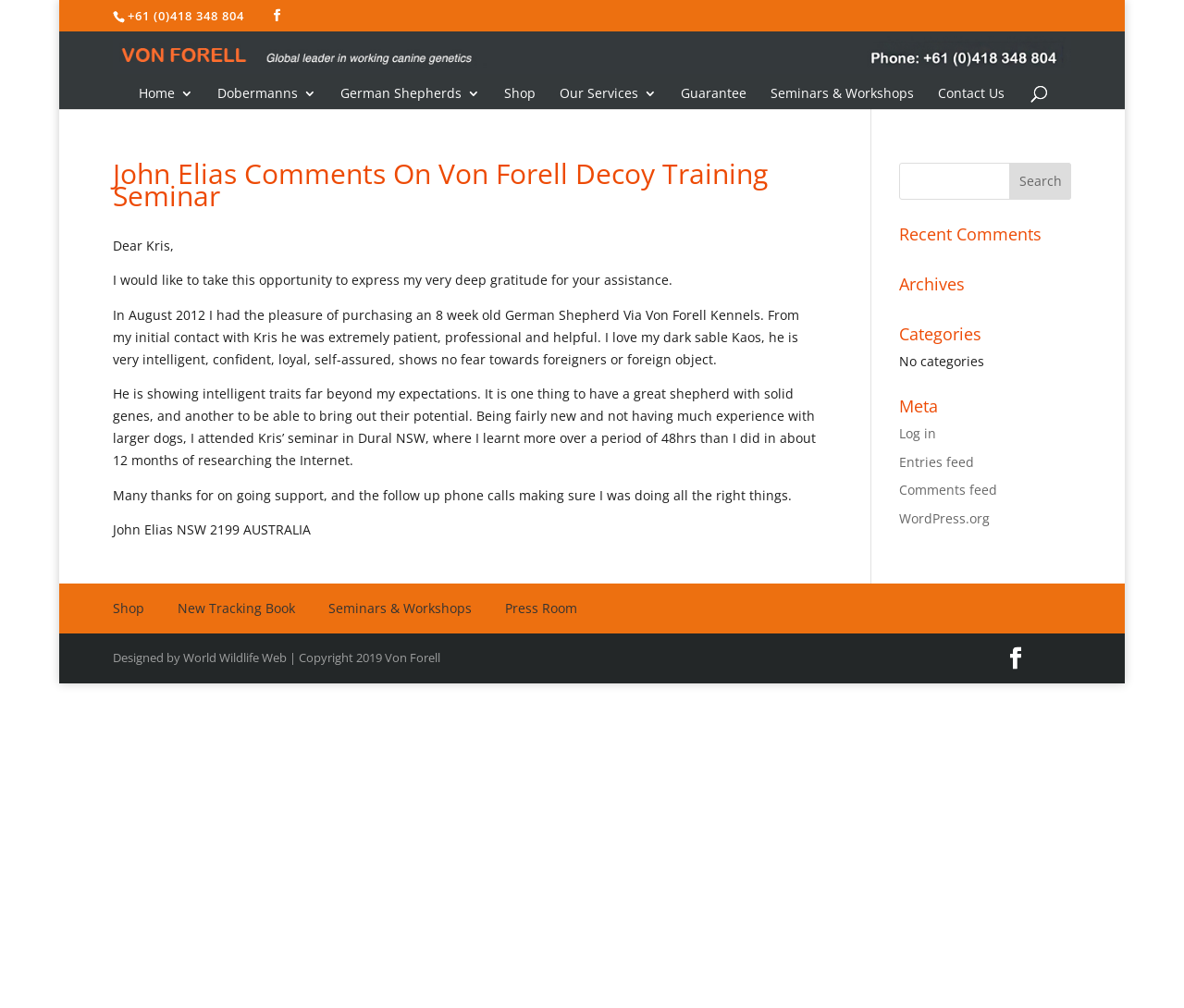Find the bounding box coordinates of the clickable region needed to perform the following instruction: "Click on the 'Contact Us' link". The coordinates should be provided as four float numbers between 0 and 1, i.e., [left, top, right, bottom].

[0.792, 0.086, 0.848, 0.108]